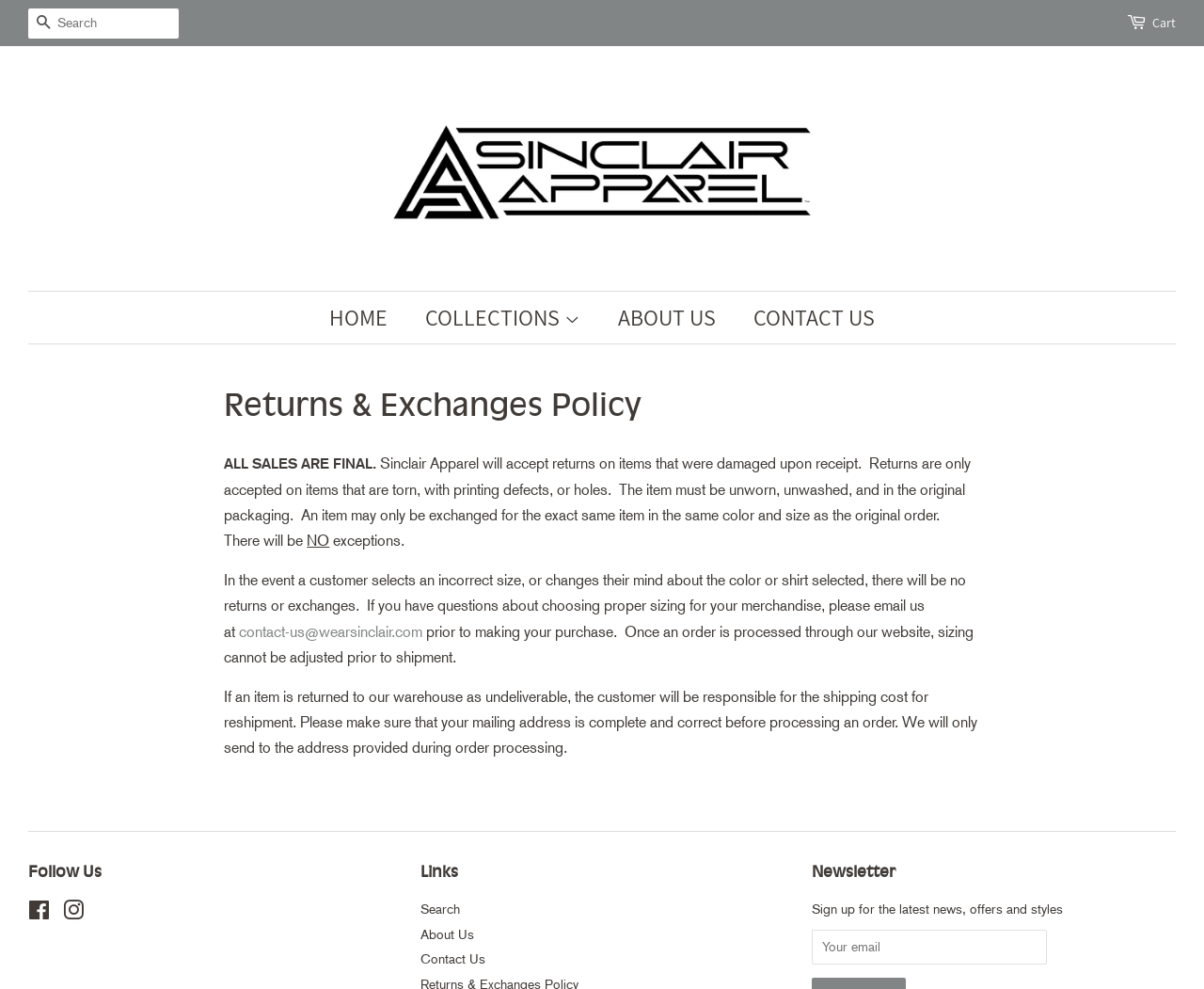Find the primary header on the webpage and provide its text.

Returns & Exchanges Policy